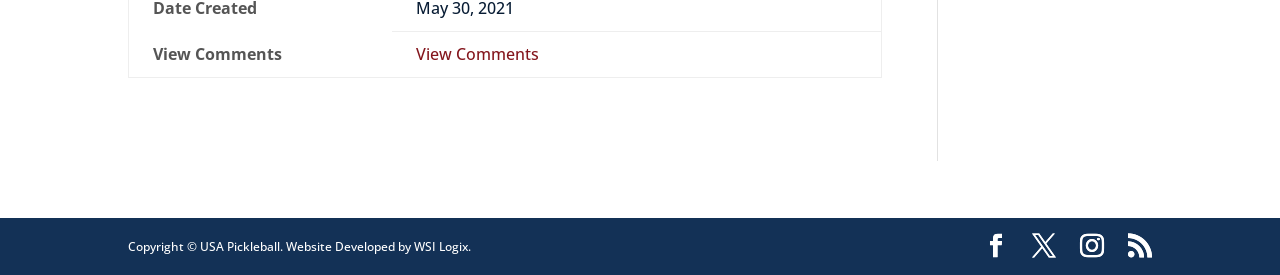Determine the bounding box coordinates of the clickable region to follow the instruction: "Go to current year suggestions".

[0.1, 0.654, 0.223, 0.723]